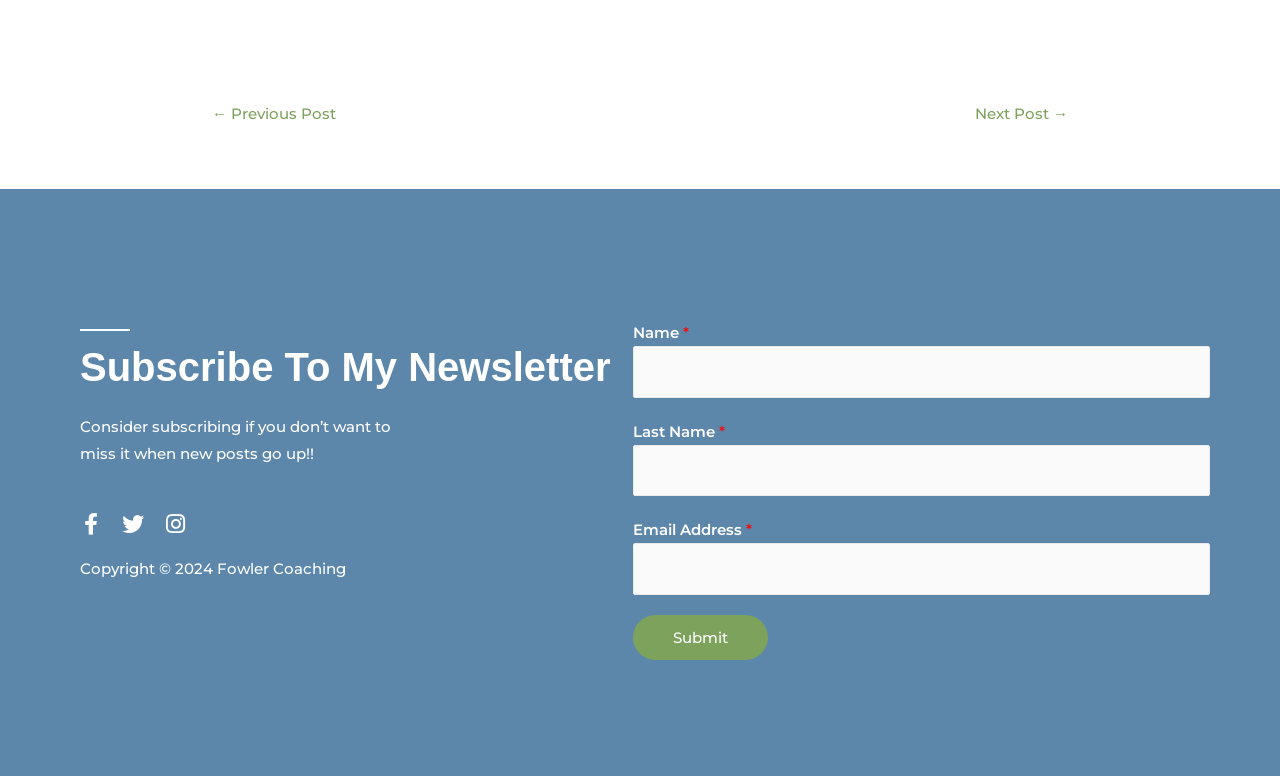Using the provided description: "Next Post →", find the bounding box coordinates of the corresponding UI element. The output should be four float numbers between 0 and 1, in the format [left, top, right, bottom].

[0.762, 0.129, 0.834, 0.164]